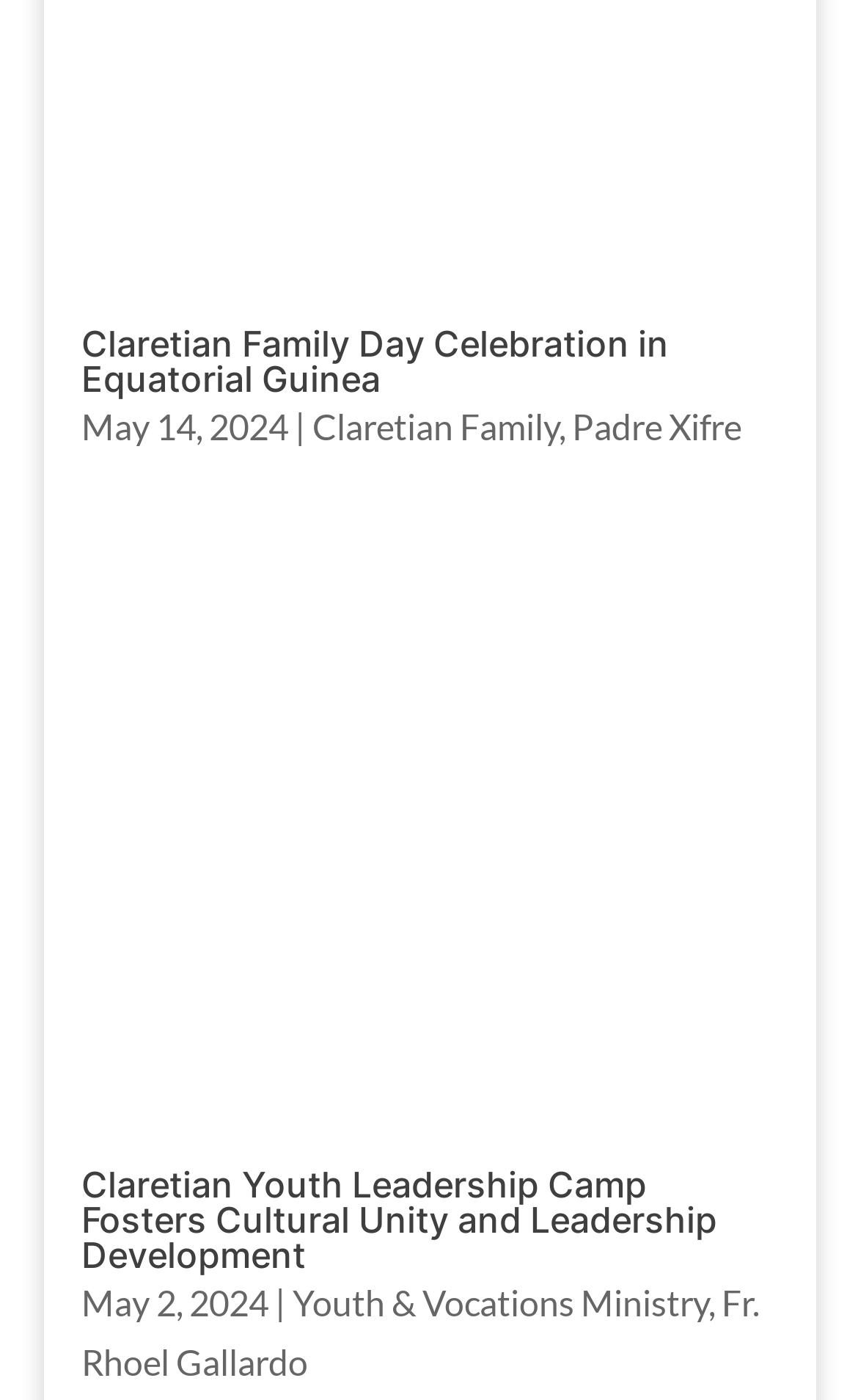With reference to the image, please provide a detailed answer to the following question: What is the name of the person mentioned in the first article?

I found the person's name by looking at the link element with the content 'Padre Xifre' which is located near the heading 'Claretian Family Day Celebration in Equatorial Guinea'.